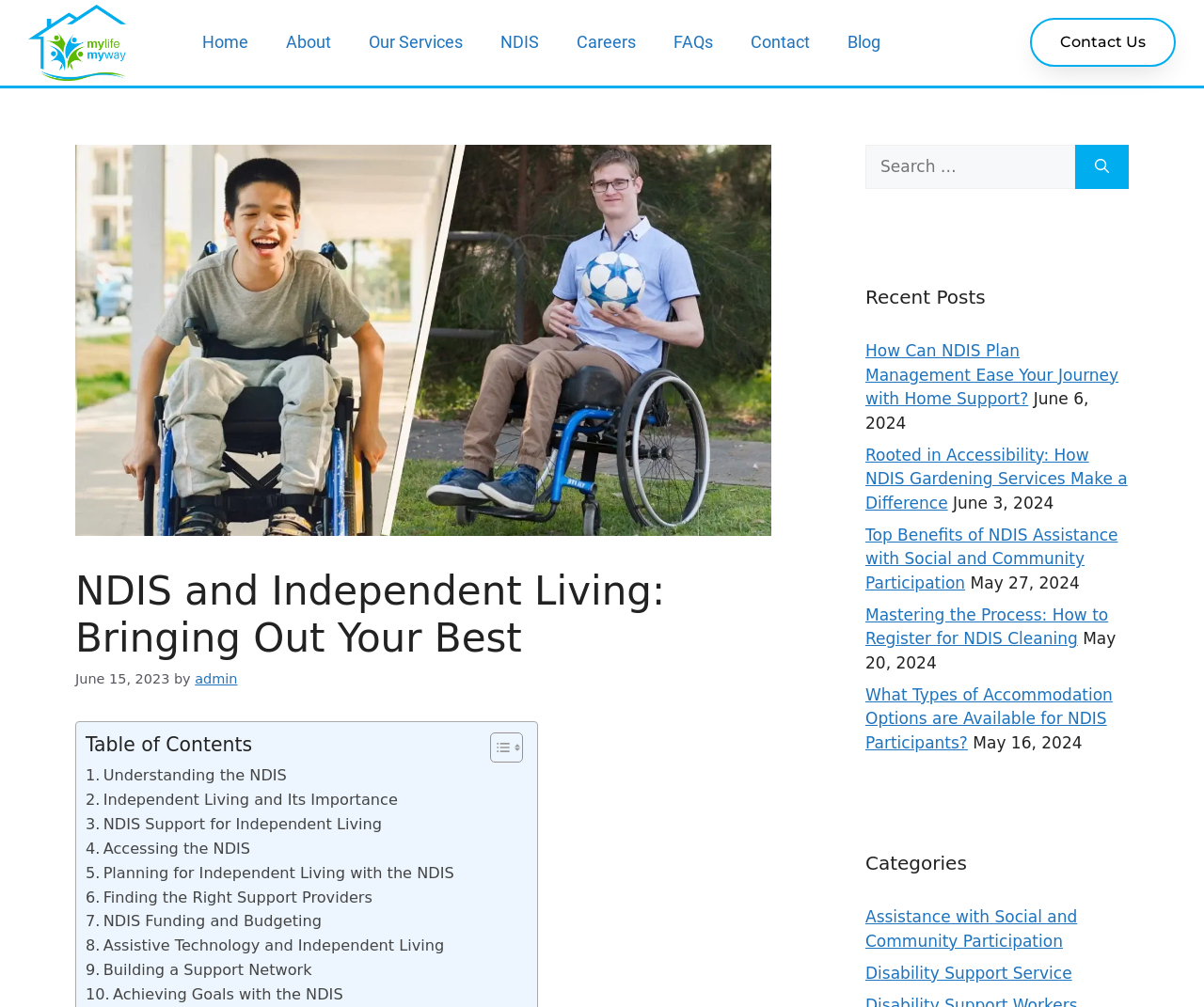What is the topic of the blog post?
Please answer the question with a detailed and comprehensive explanation.

The topic of the blog post can be found in the heading 'NDIS and Independent Living: Bringing Out Your Best' which is located in the main content area of the webpage. This heading suggests that the blog post is about the relationship between NDIS and independent living.